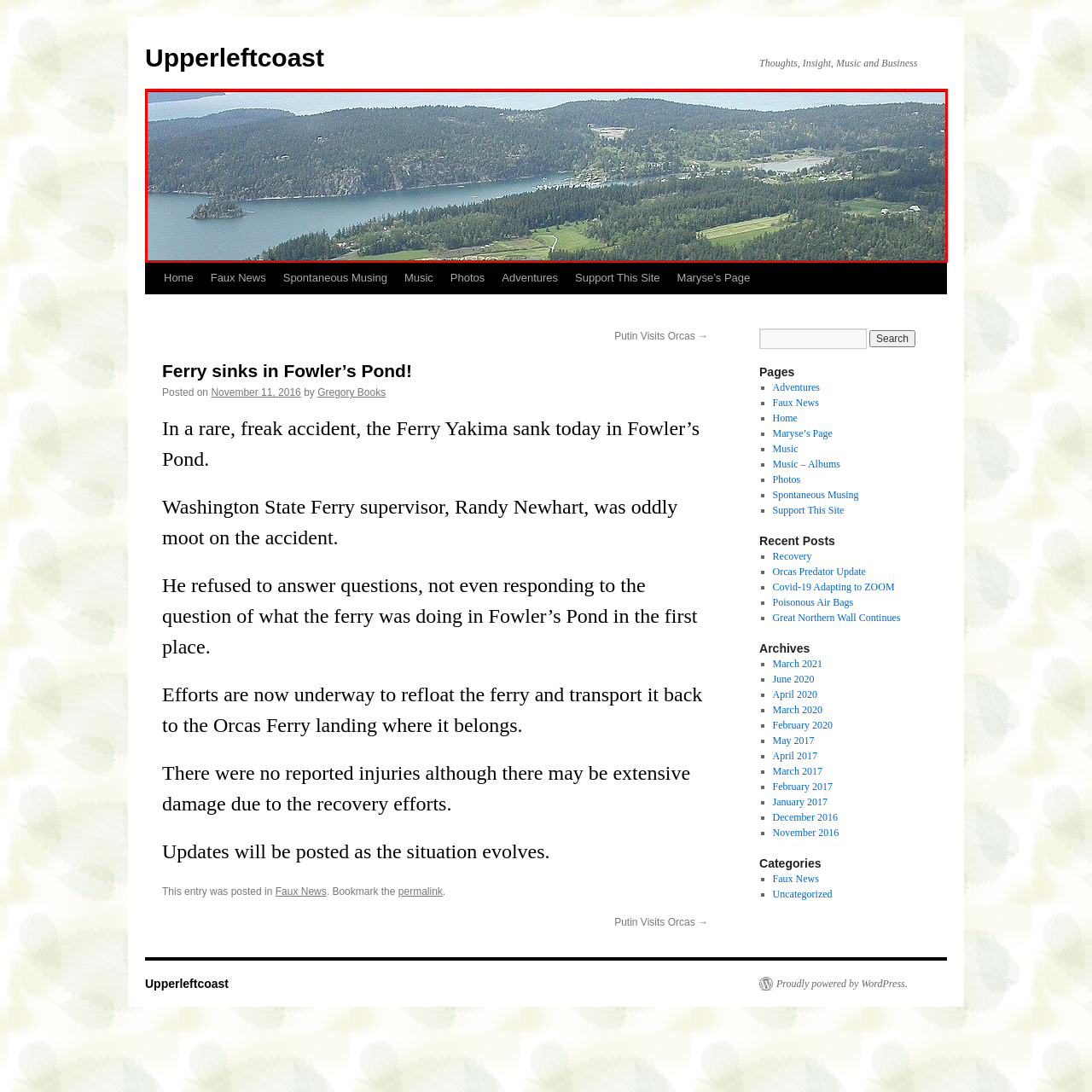What is in the foreground of the image?
Look closely at the image marked with a red bounding box and answer the question with as much detail as possible, drawing from the image.

The caption states that in the foreground, vibrant patches of grass and wooded areas stretch across the land, leading to the waterfront.